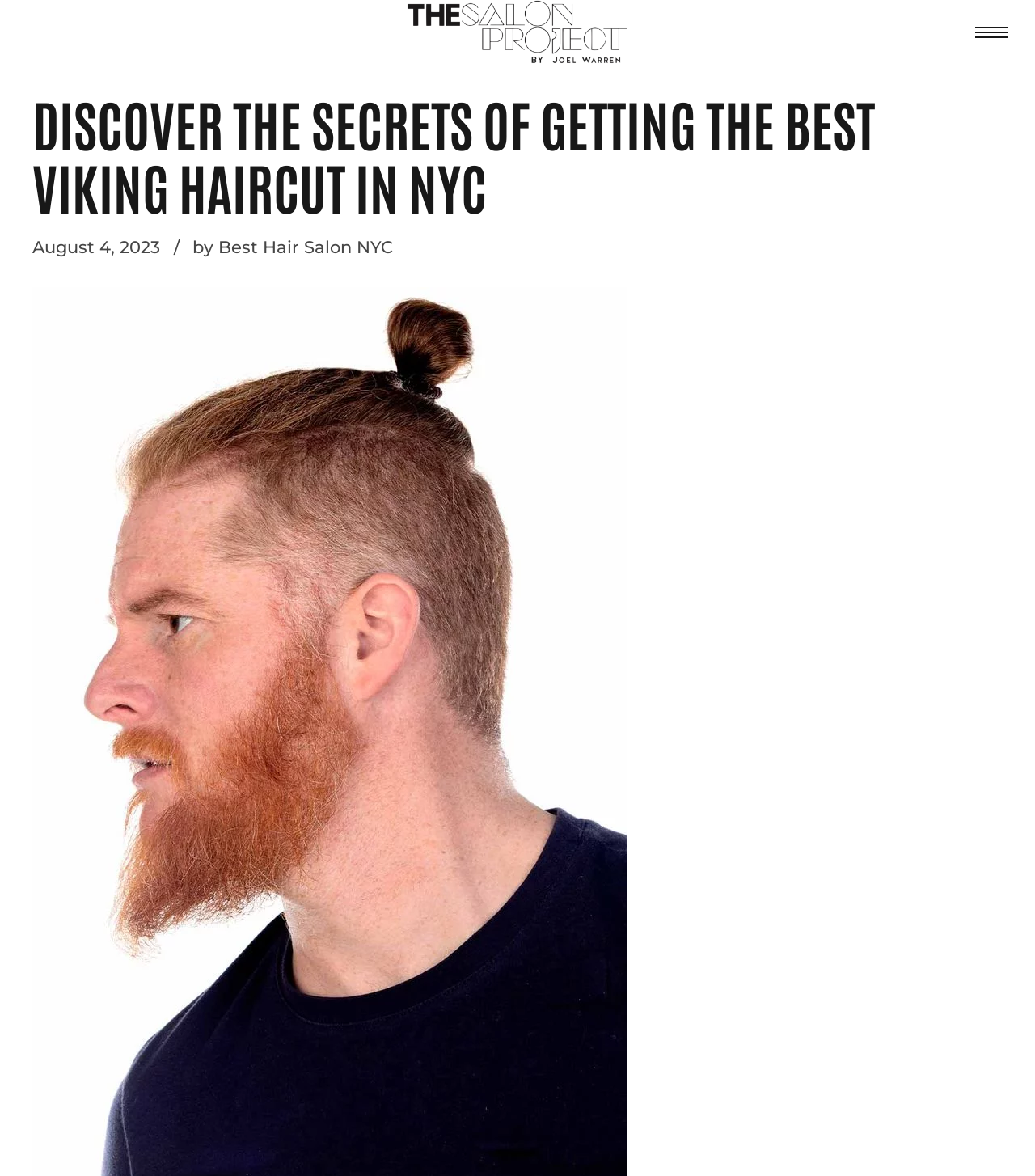What is the purpose of the blog post?
Please use the visual content to give a single word or phrase answer.

To convince readers to get a Viking haircut